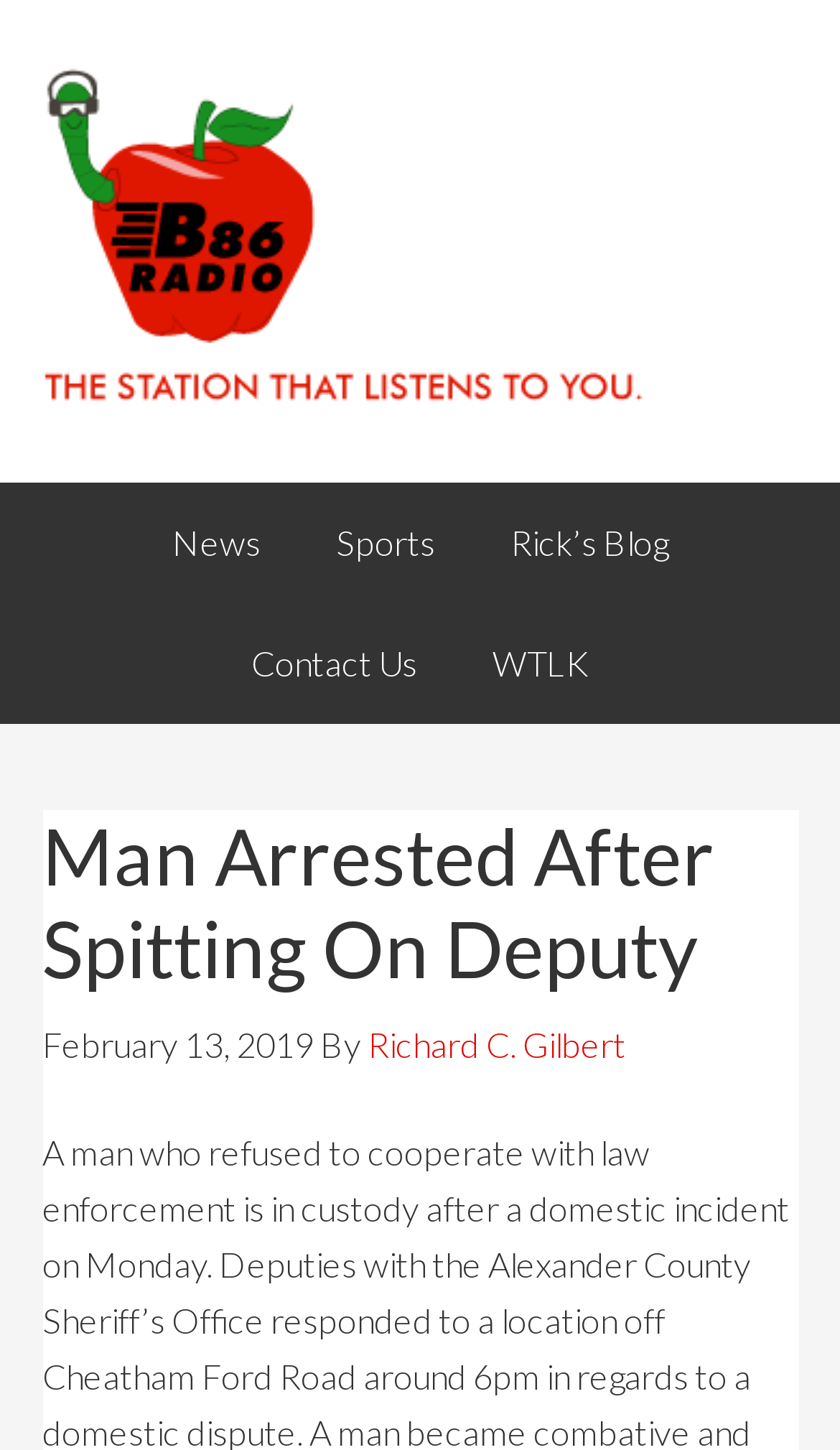Show the bounding box coordinates for the HTML element described as: "Sports".

[0.359, 0.333, 0.559, 0.416]